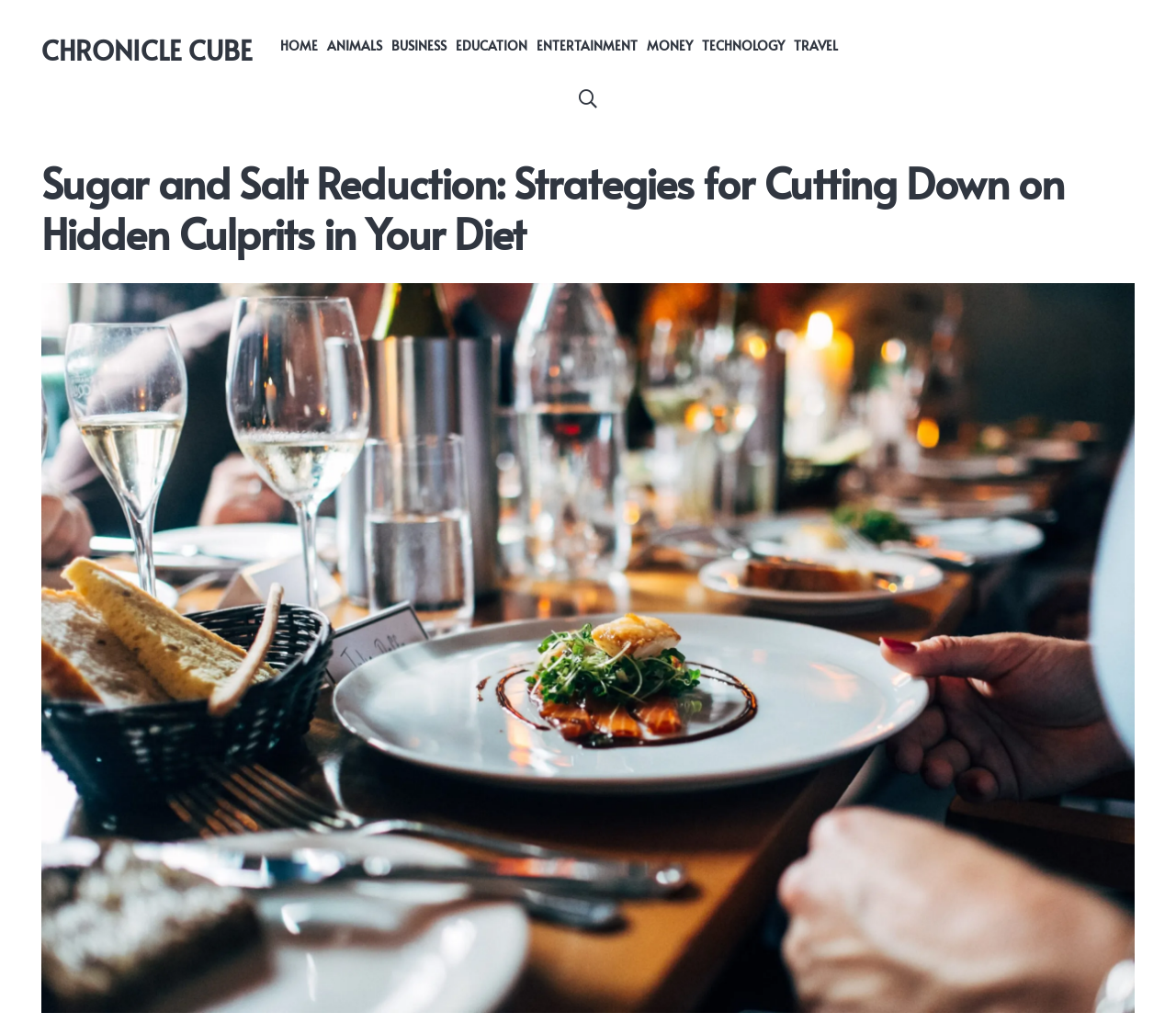Please specify the bounding box coordinates of the element that should be clicked to execute the given instruction: 'Close the current window'. Ensure the coordinates are four float numbers between 0 and 1, expressed as [left, top, right, bottom].

[0.955, 0.071, 0.986, 0.107]